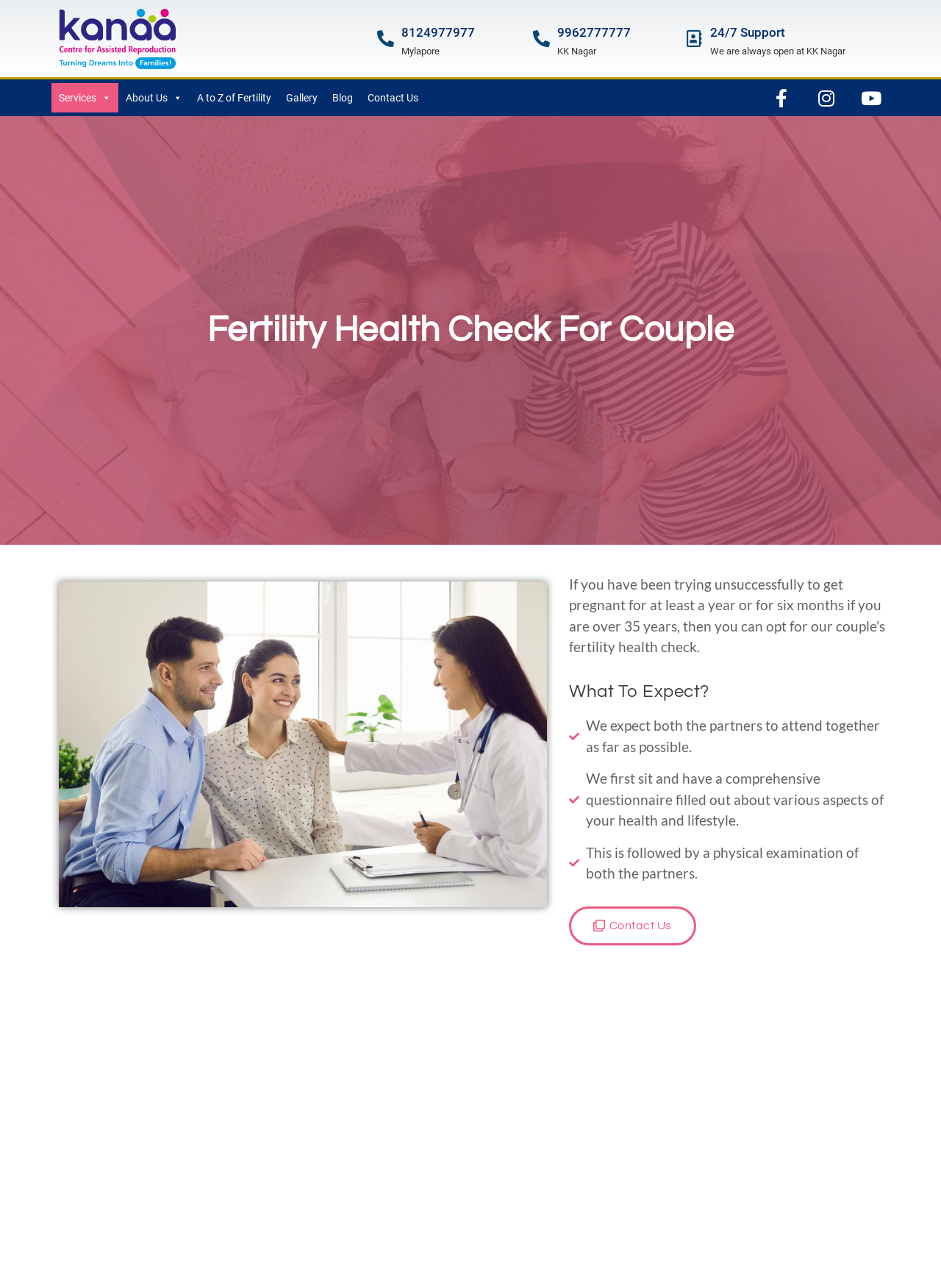Answer in one word or a short phrase: 
How many steps are involved in the fertility health check process?

3